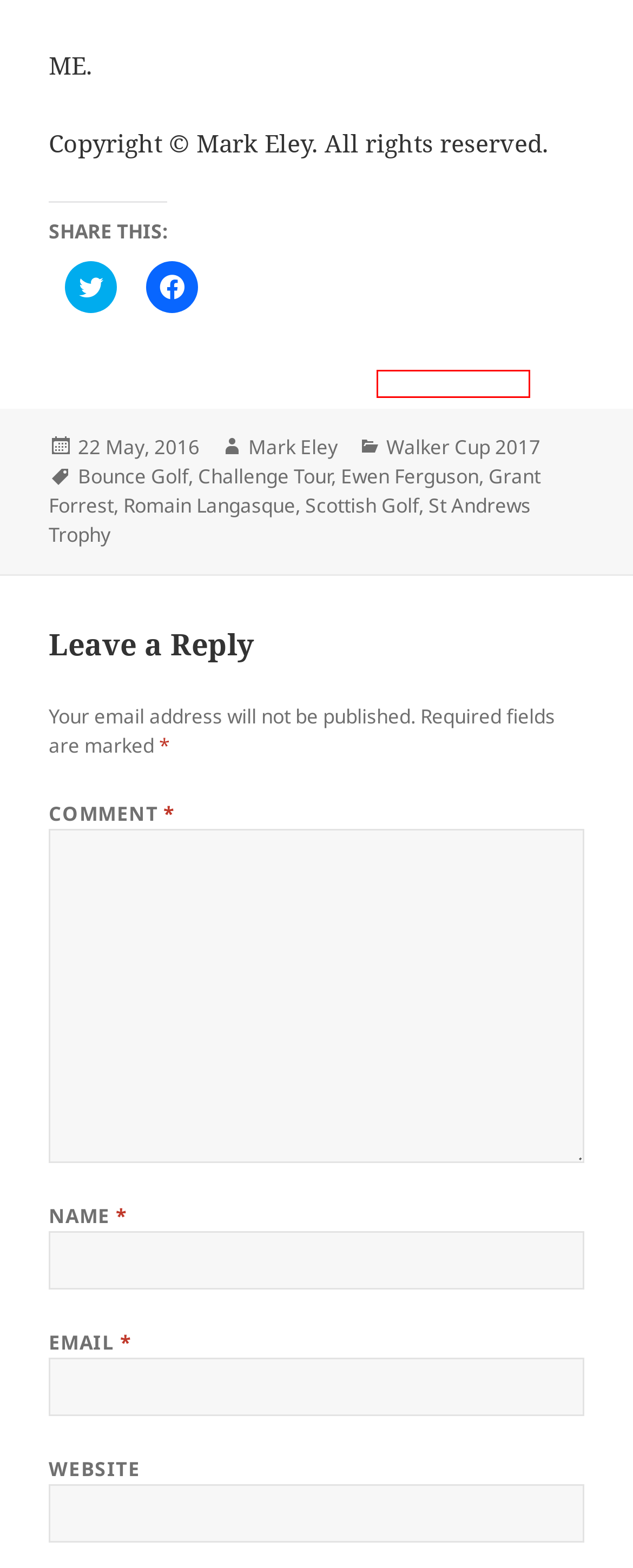Review the screenshot of a webpage that includes a red bounding box. Choose the most suitable webpage description that matches the new webpage after clicking the element within the red bounding box. Here are the candidates:
A. St Andrews Trophy – Walker Cup
B. Scottish Golf – Walker Cup
C. Romain Langasque – Walker Cup
D. Walker Cup 2017 – Walker Cup
E. Challenge Tour – Walker Cup
F. Ewen Ferguson – Walker Cup
G. Bounce Golf – Walker Cup
H. Mark Eley – Walker Cup

D